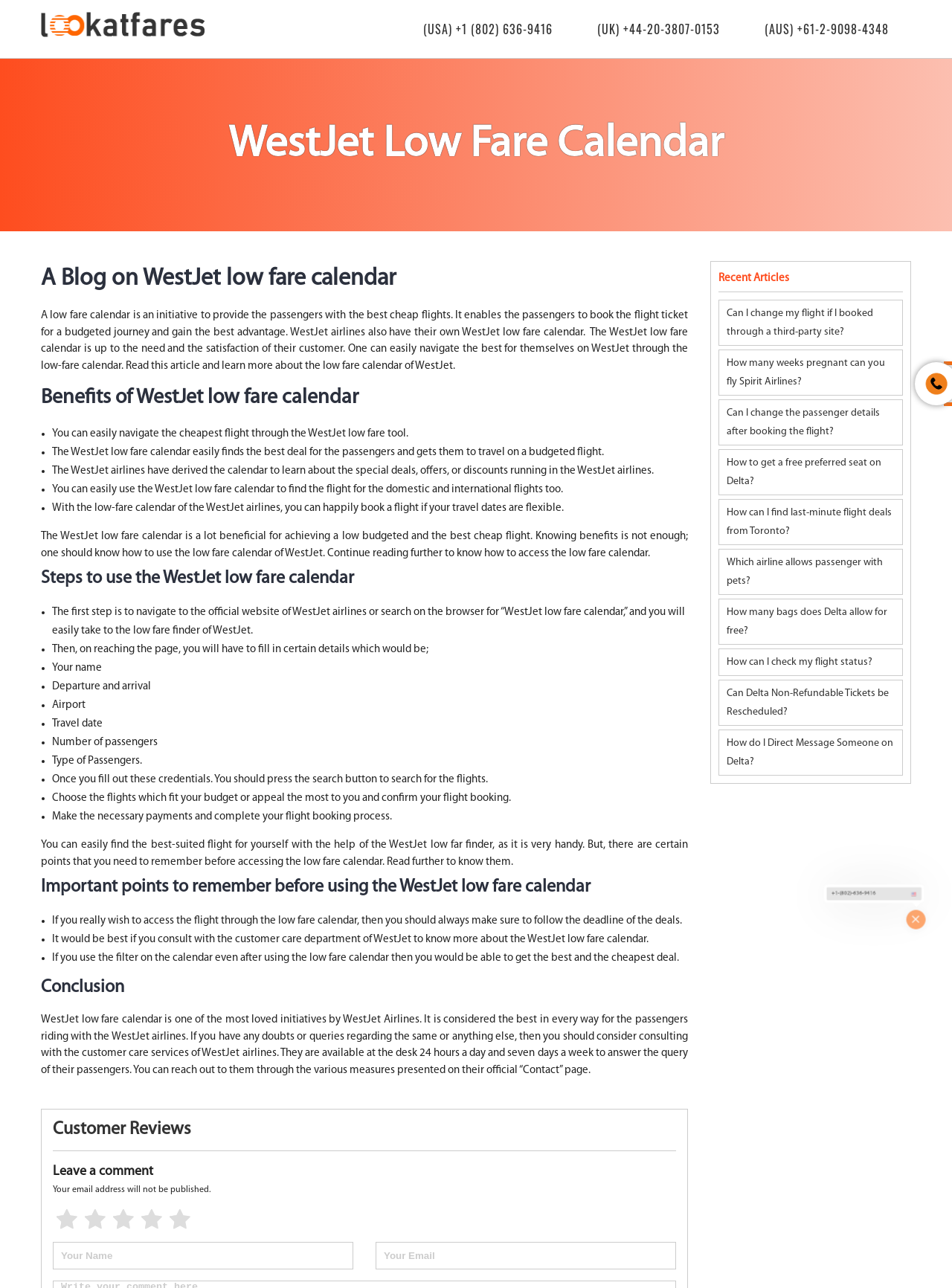What details are required to fill in to use the WestJet low fare calendar?
Use the image to give a comprehensive and detailed response to the question.

To use the WestJet low fare calendar, one needs to fill in certain details, including their name, departure and arrival airports, travel date, number of passengers, and type of passengers.